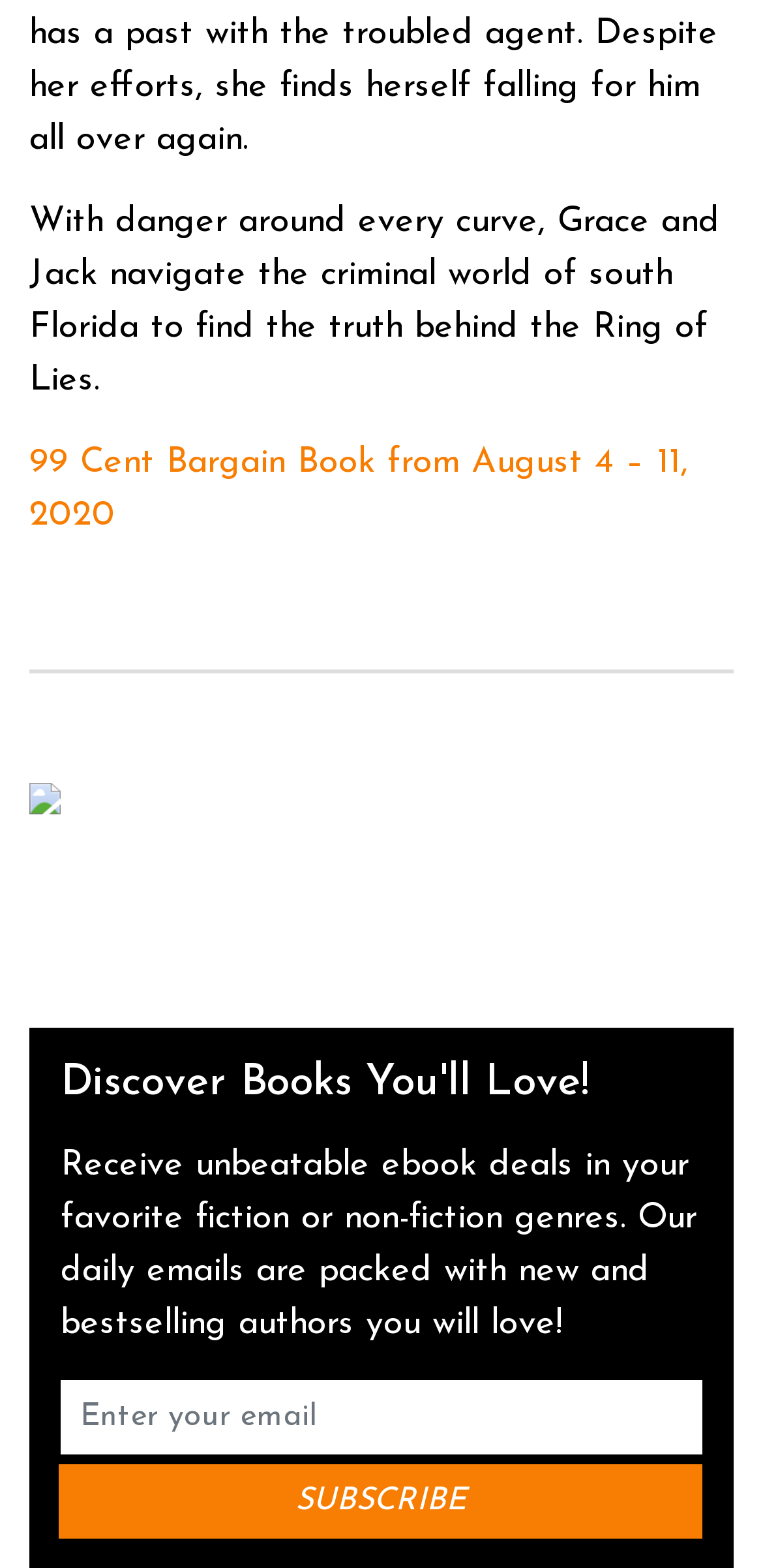Use a single word or phrase to respond to the question:
What is the genre of the book?

Fiction or non-fiction